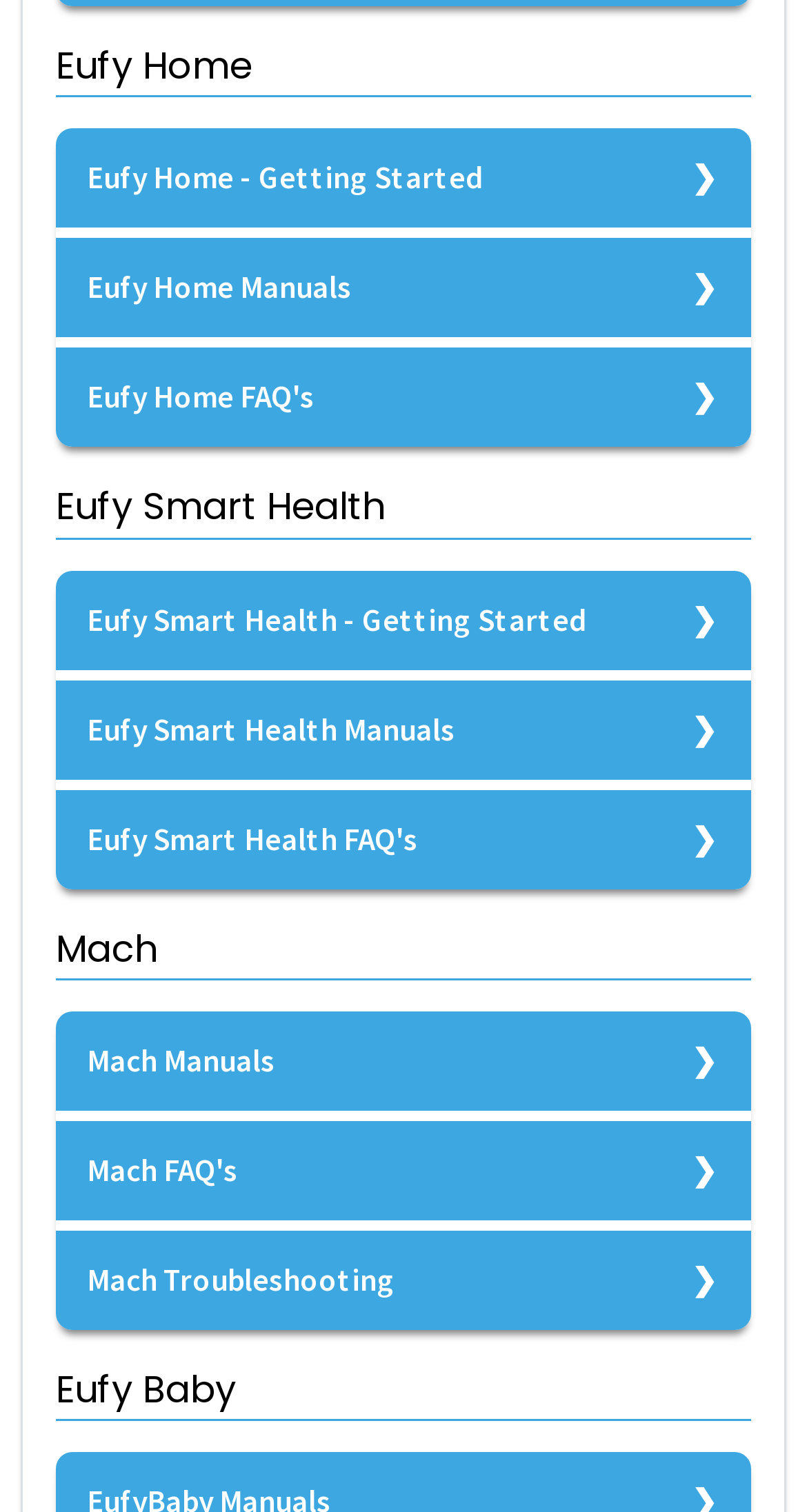Respond to the following question with a brief word or phrase:
How many links are there under 'View all 28'?

28